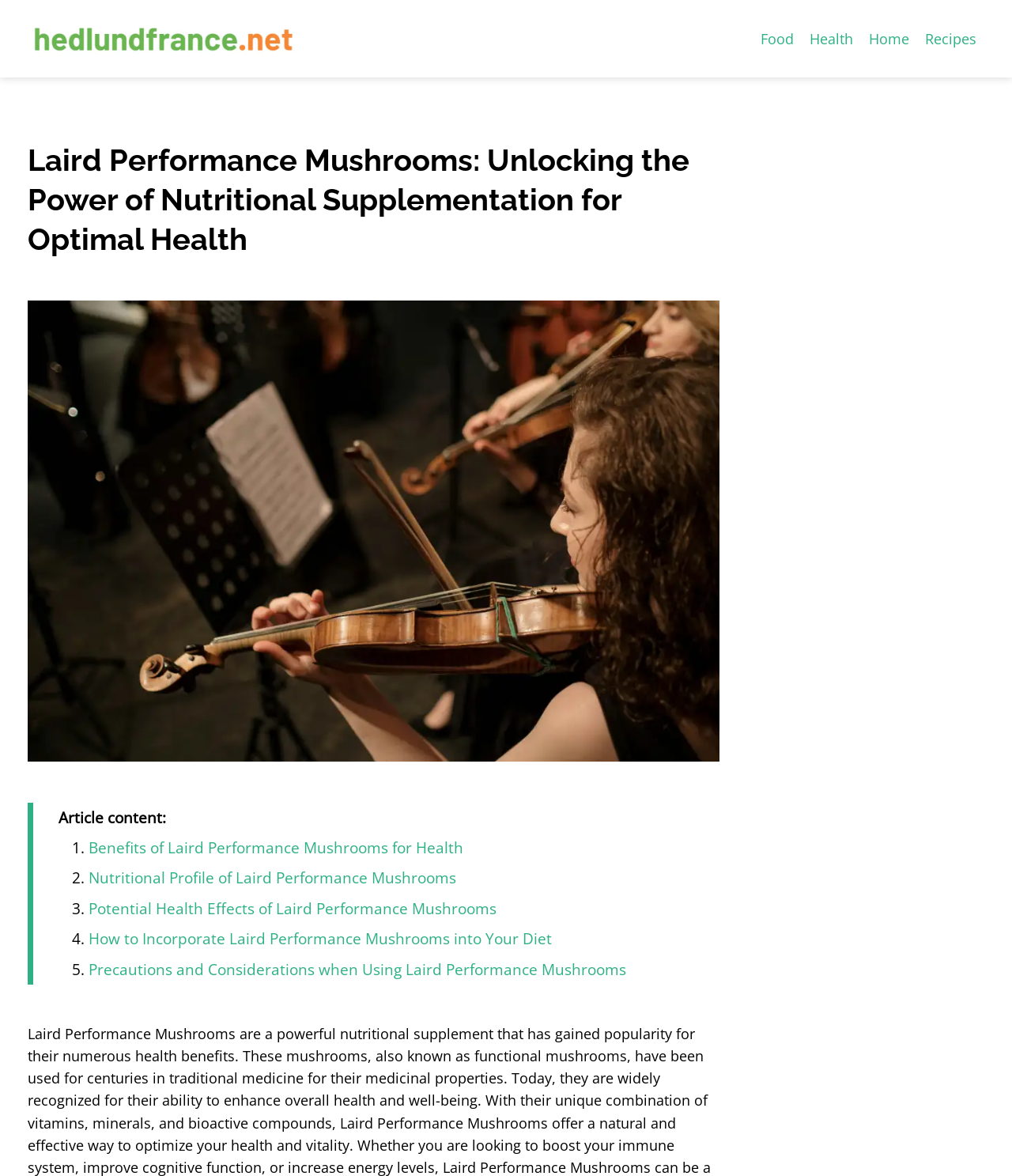Identify the bounding box for the UI element that is described as follows: "alt="hedlundfrance.net"".

[0.027, 0.023, 0.34, 0.039]